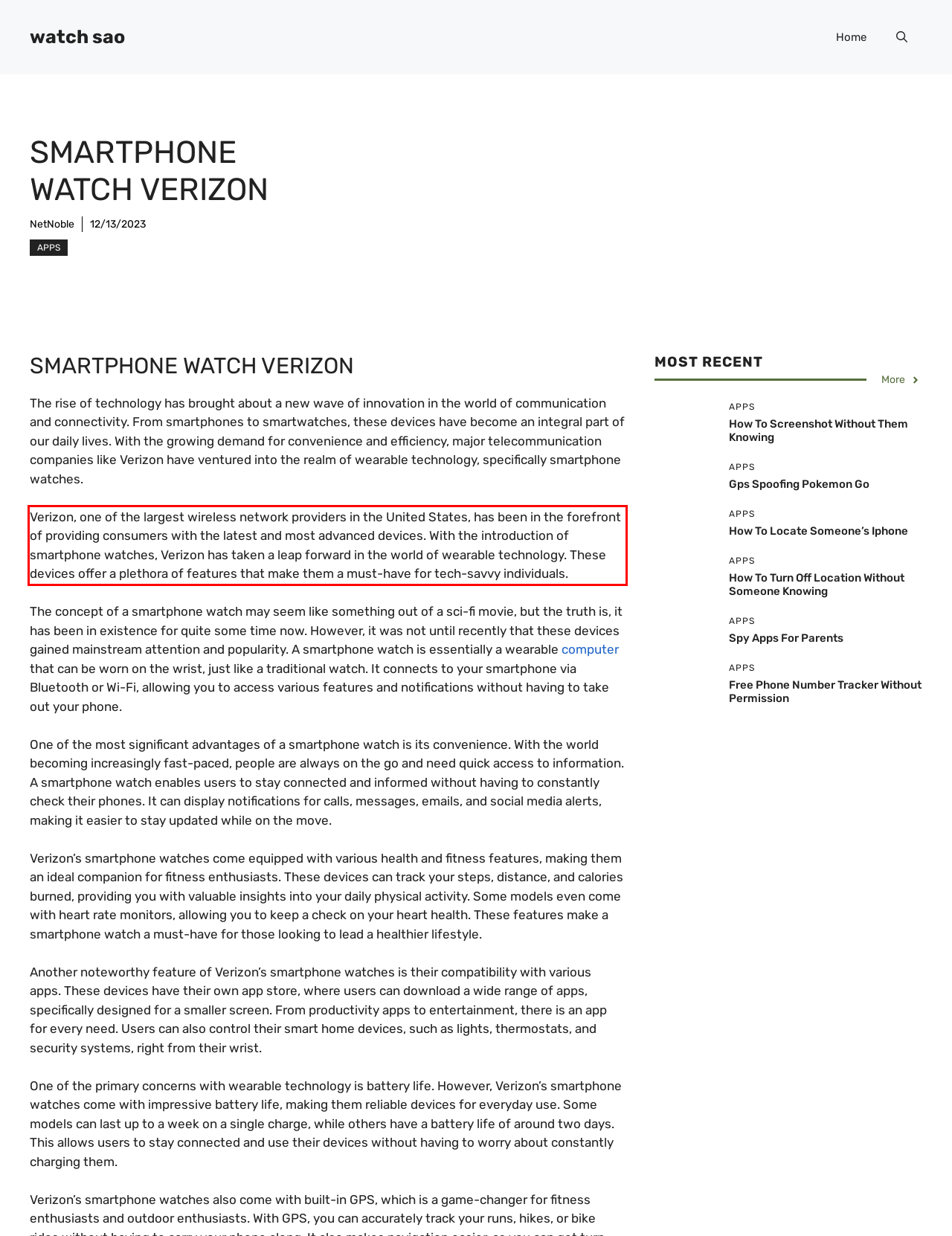Locate the red bounding box in the provided webpage screenshot and use OCR to determine the text content inside it.

Verizon, one of the largest wireless network providers in the United States, has been in the forefront of providing consumers with the latest and most advanced devices. With the introduction of smartphone watches, Verizon has taken a leap forward in the world of wearable technology. These devices offer a plethora of features that make them a must-have for tech-savvy individuals.